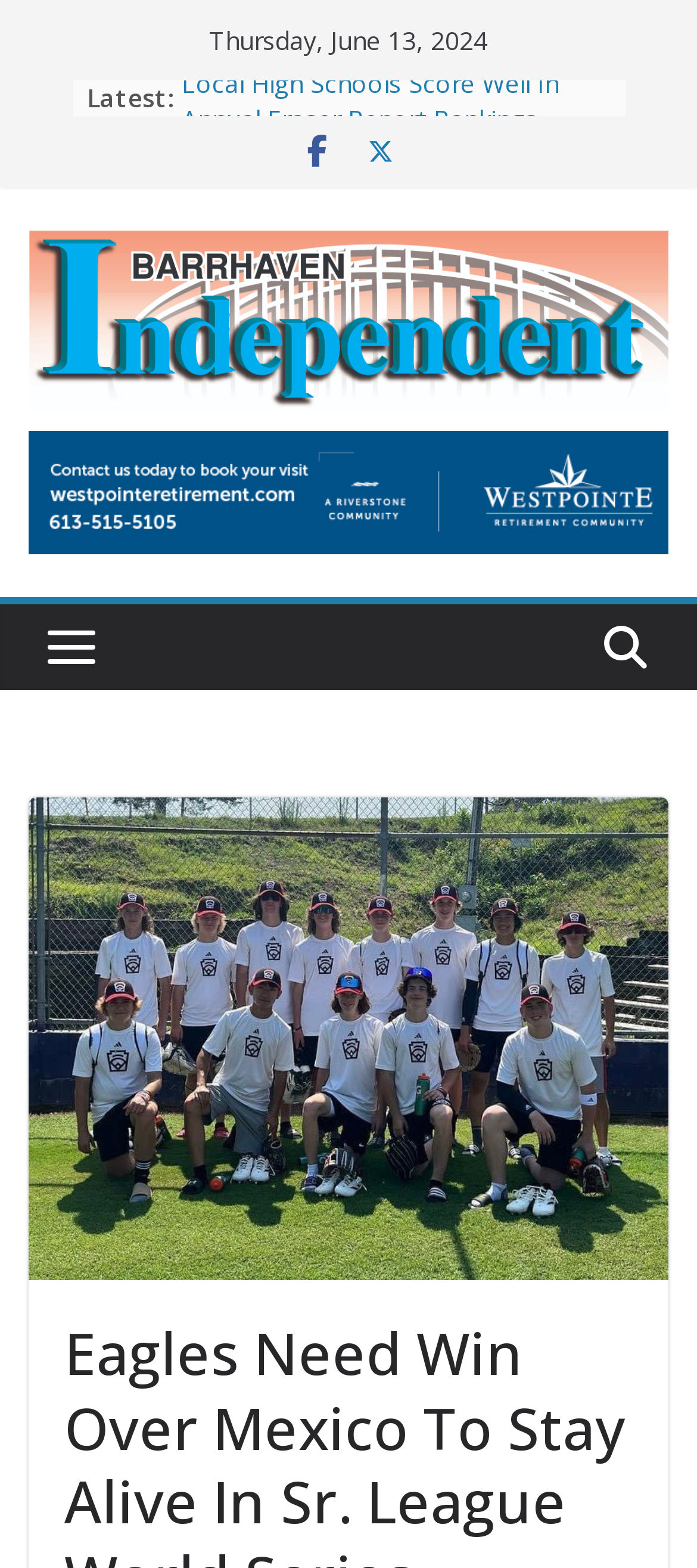Describe all visible elements and their arrangement on the webpage.

The webpage appears to be a news website, specifically the Barrhaven Independent, with a focus on local news and events. At the top, there is a date displayed, "Thursday, June 13, 2024", followed by a "Latest" section that lists several news articles. These articles are presented in a bullet-point format, with each point marked by a "•" symbol. The articles themselves are links, with titles such as "Local High Schools Score Well In Annual Fraser Report Rankings", "The Greenbank Pathway – Paved With Bumpy, Uneven, Deteriorating intentions", and "Harassment Charge Against Former Barrhaven Firefighter Dropped By Judge".

Below the "Latest" section, there is a prominent link to the main article, "Eagles Need Win Over Mexico To Stay Alive In Sr. League World Series", which is the title of the webpage. This article appears to be the main focus of the page.

On the right side of the page, there are several social media links, represented by icons, including Facebook and Twitter. There is also a link to the "Barrhaven Independent" website, accompanied by a logo image. Additionally, there is a banner advertisement for "Waterford Website" located below the main article title.

At the bottom of the page, there is a small image, but its purpose or content is not clear. Overall, the webpage has a clean and organized layout, making it easy to navigate and find relevant news articles.